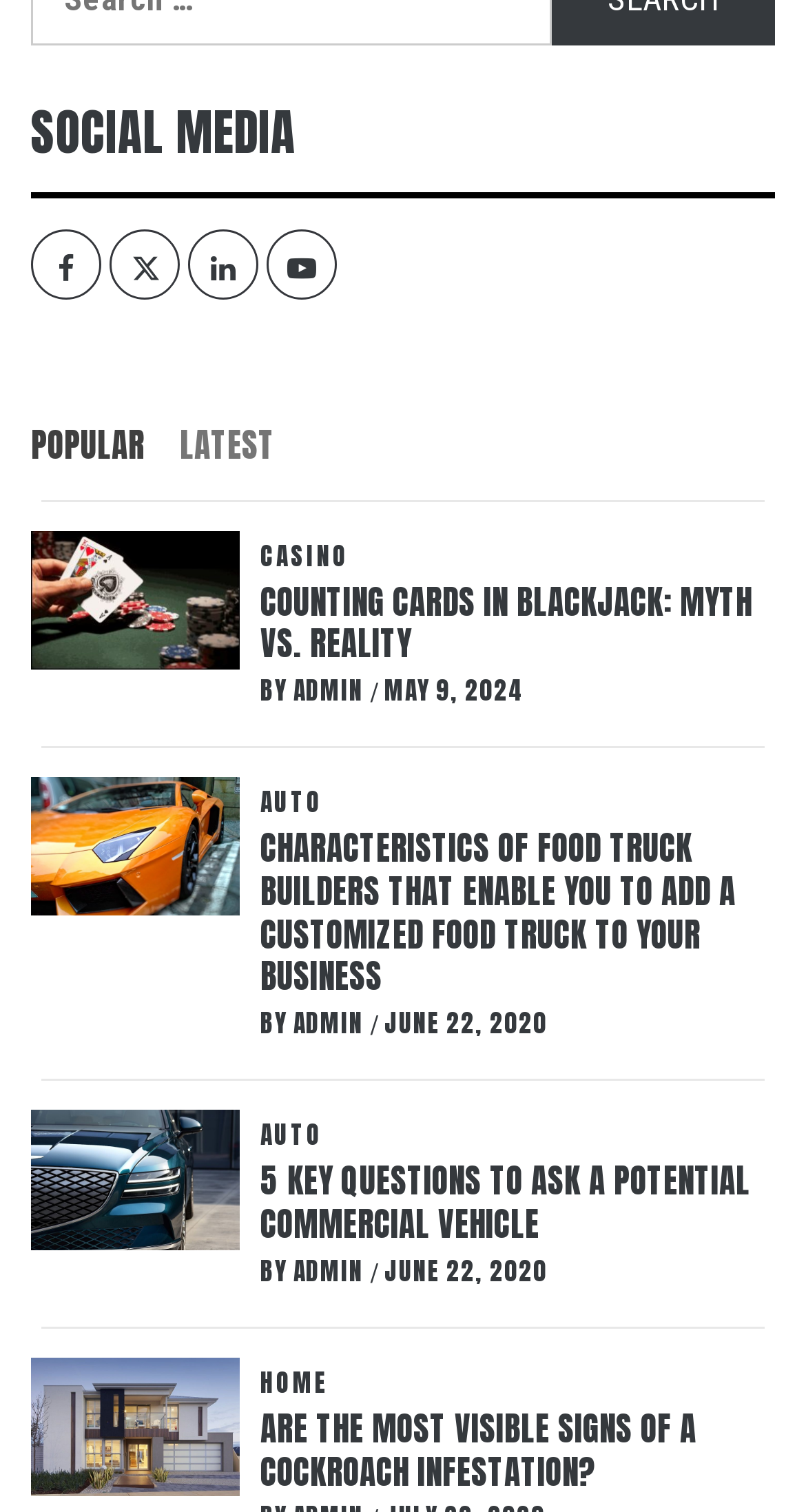Please identify the bounding box coordinates of the element's region that needs to be clicked to fulfill the following instruction: "Select the POPULAR tab". The bounding box coordinates should consist of four float numbers between 0 and 1, i.e., [left, top, right, bottom].

[0.038, 0.258, 0.218, 0.33]